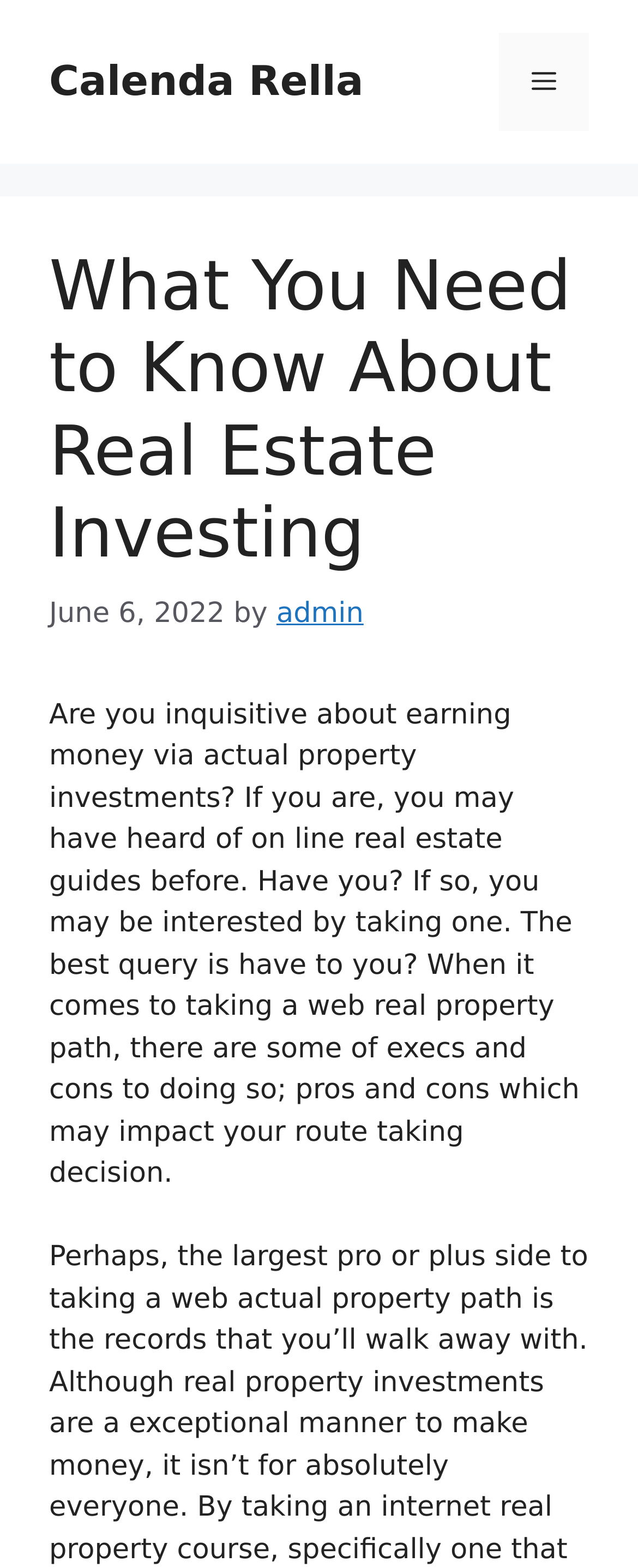Please provide a comprehensive answer to the question based on the screenshot: What is the date of the article?

The date of the article can be found in the time element, which is a child of the HeaderAsNonLandmark element. The StaticText element within the time element displays the date as 'June 6, 2022'.